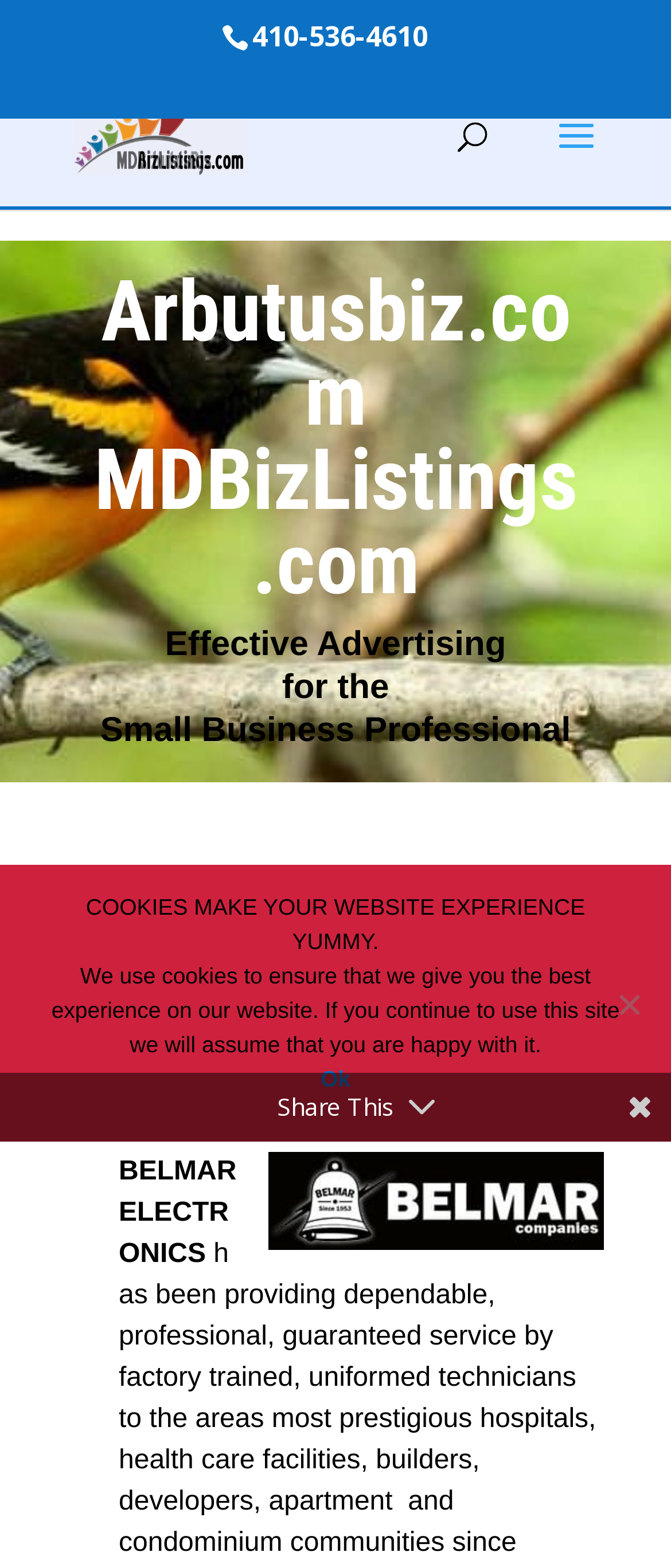Carefully examine the image and provide an in-depth answer to the question: What is the main category of equipment?

From the webpage, we can see that the main category of equipment is 'Professional' as it is mentioned in the heading 'Small Business Professional Equipment Supplies and Rental'.